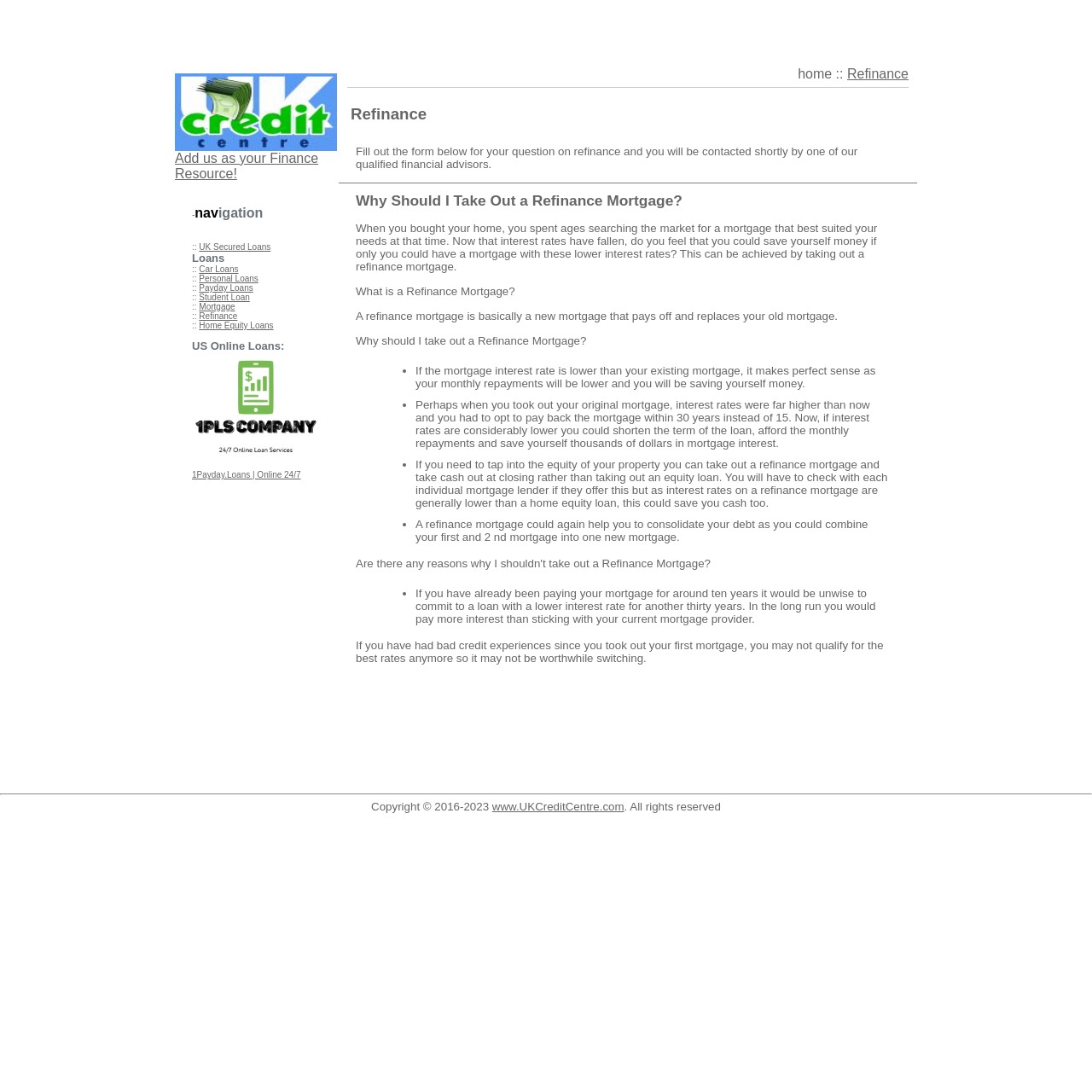When should I not take out a refinance mortgage?
Based on the screenshot, respond with a single word or phrase.

If I've already paid 10 years of mortgage